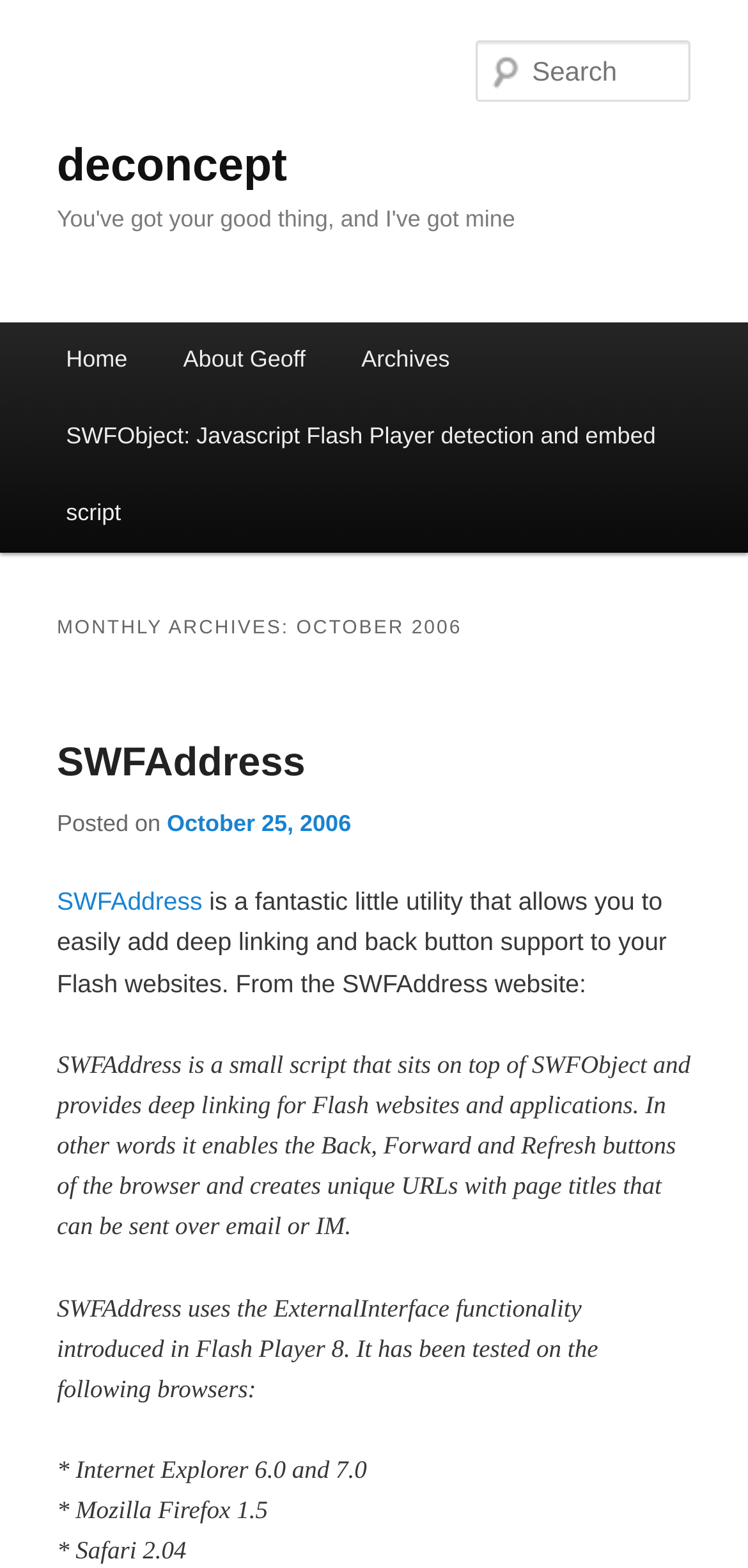Locate the bounding box coordinates of the clickable part needed for the task: "view archives".

[0.446, 0.206, 0.639, 0.255]